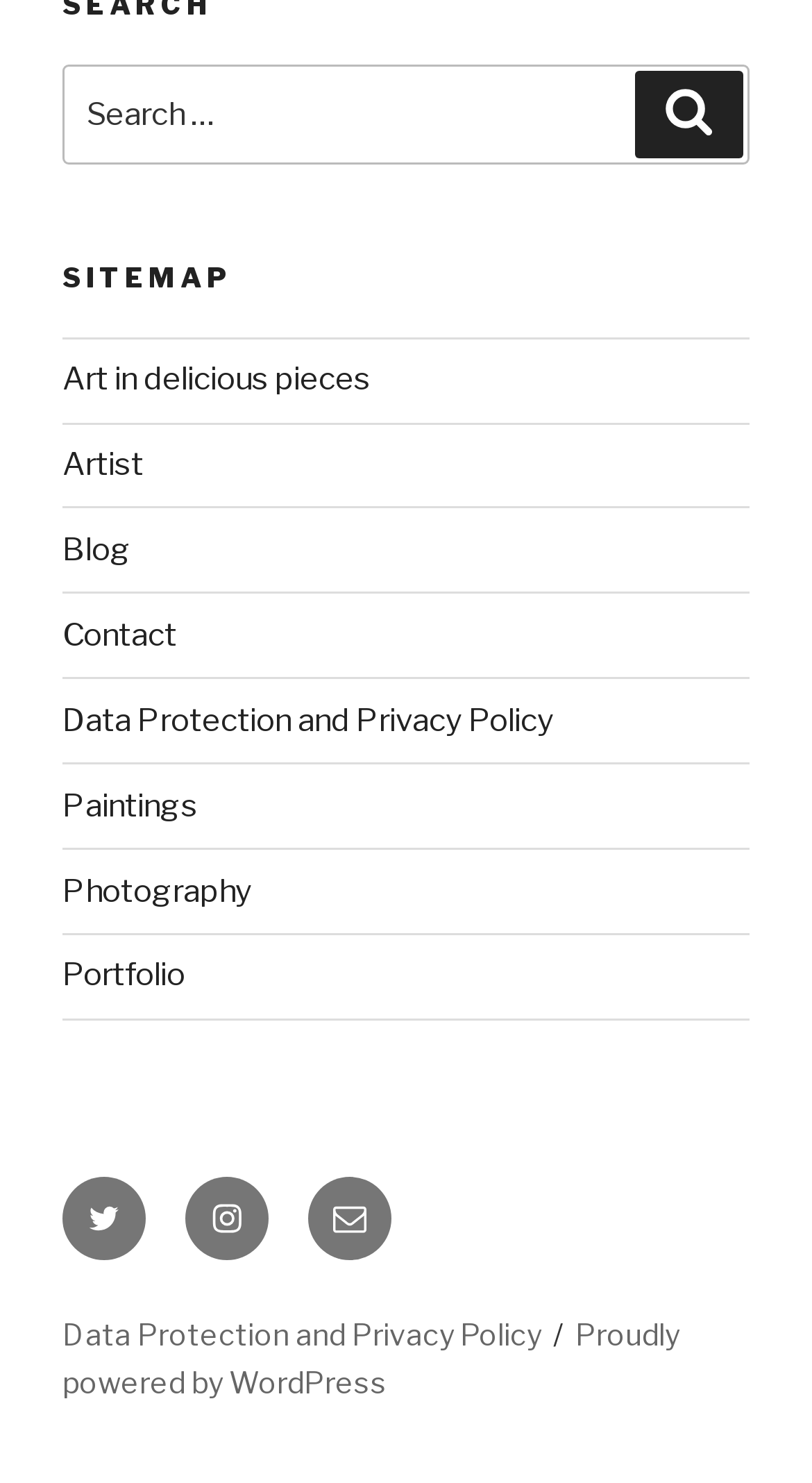Examine the image carefully and respond to the question with a detailed answer: 
What is the purpose of the search box?

The search box is located at the top of the webpage with a label 'Search for:' and a button 'Search'. This suggests that the user can input keywords to search for specific content within the website.